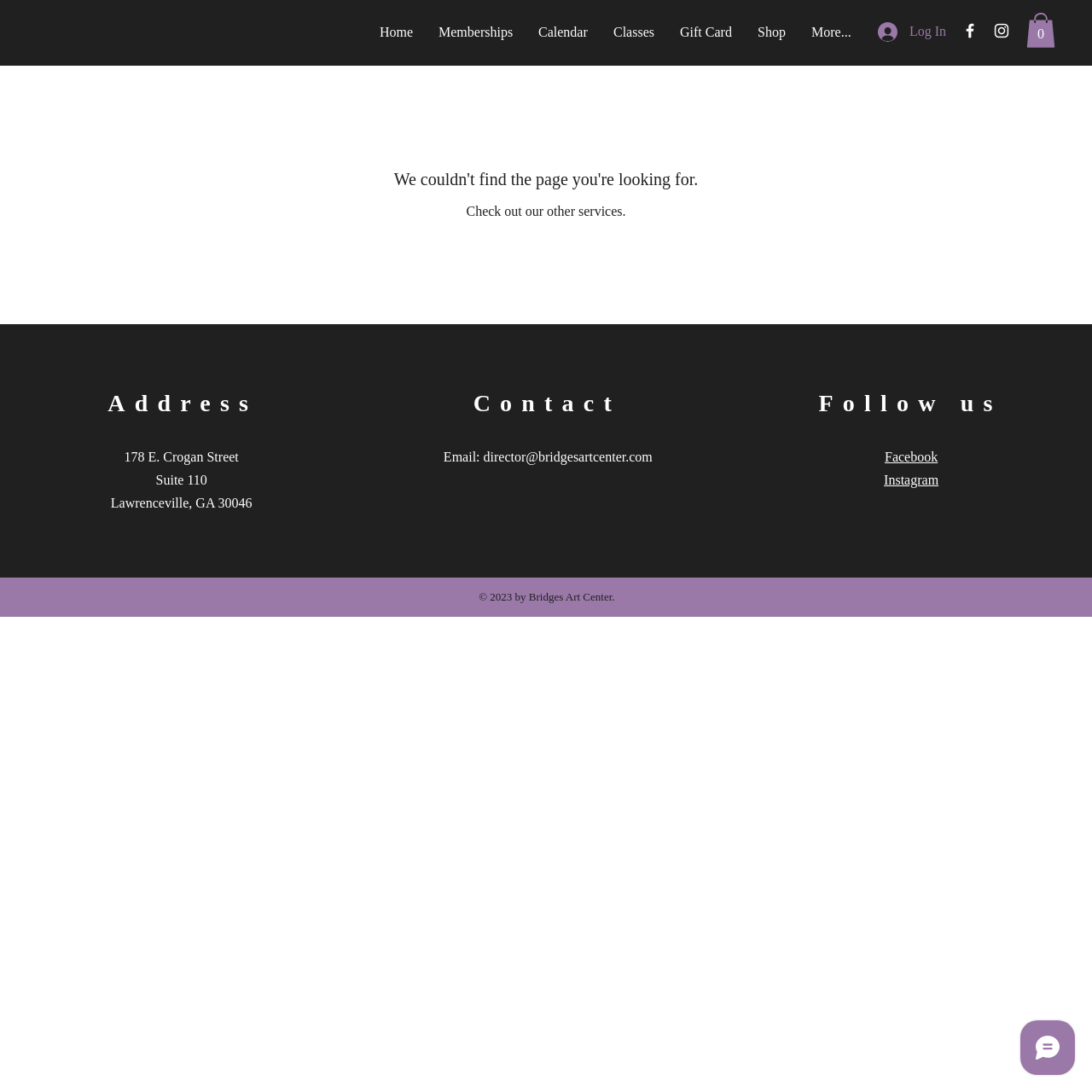What is the address of Bridges Art Center?
Look at the image and answer the question with a single word or phrase.

178 E. Crogan Street